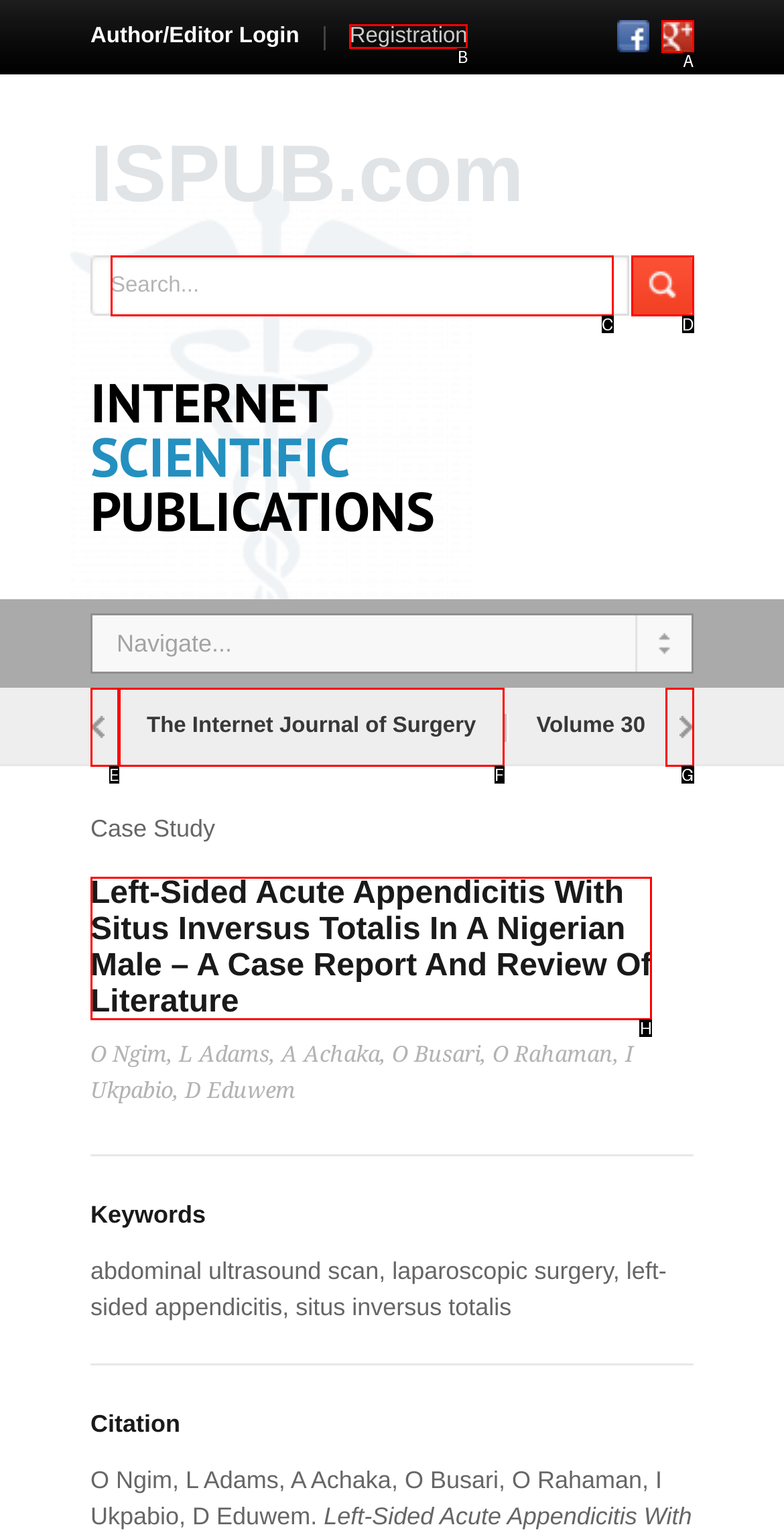Determine the UI element that matches the description: input value="Search..." name="keywords" title="Search..."
Answer with the letter from the given choices.

C